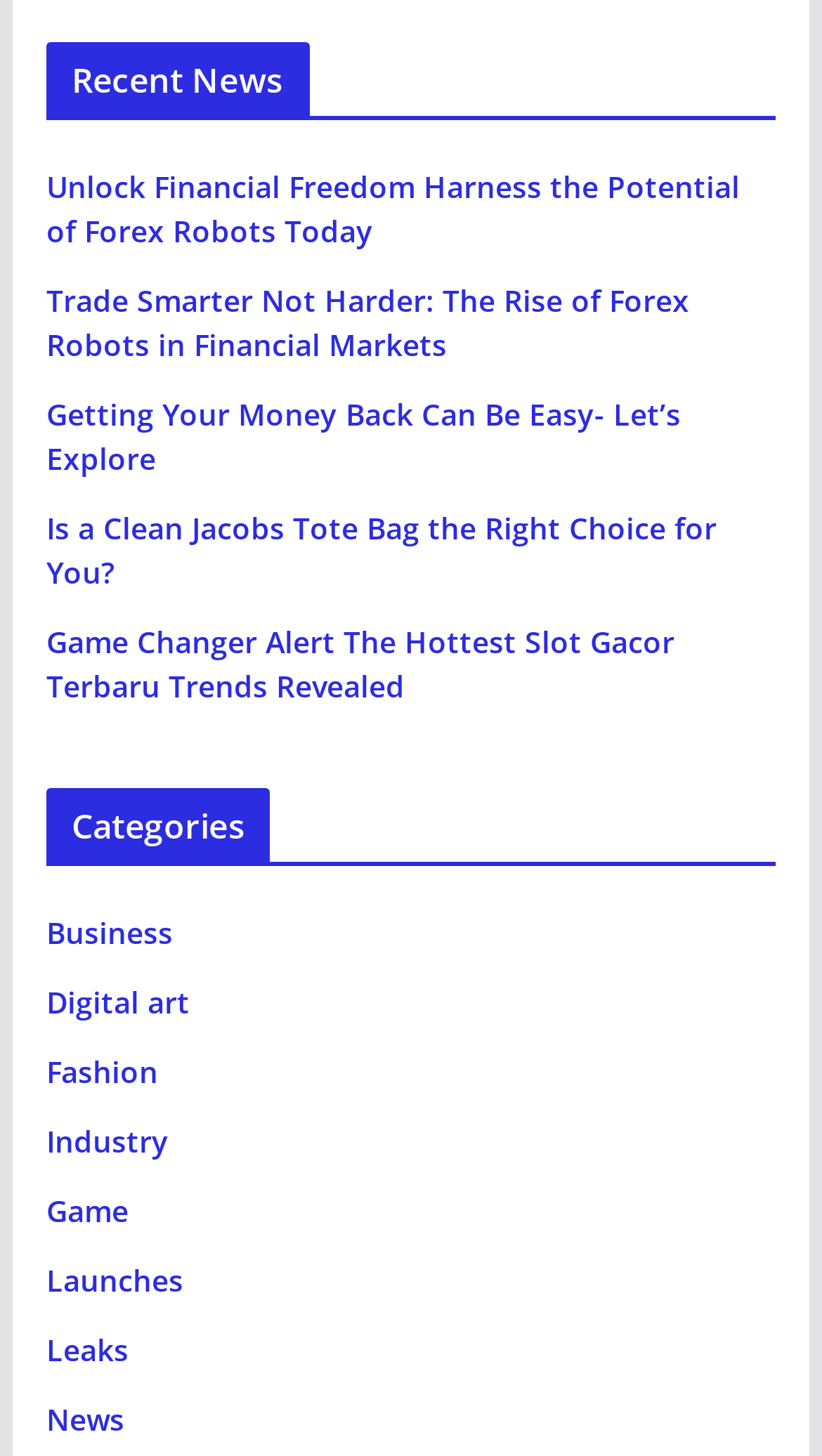Bounding box coordinates are specified in the format (top-left x, top-left y, bottom-right x, bottom-right y). All values are floating point numbers bounded between 0 and 1. Please provide the bounding box coordinate of the region this sentence describes: Lomogram 534

None